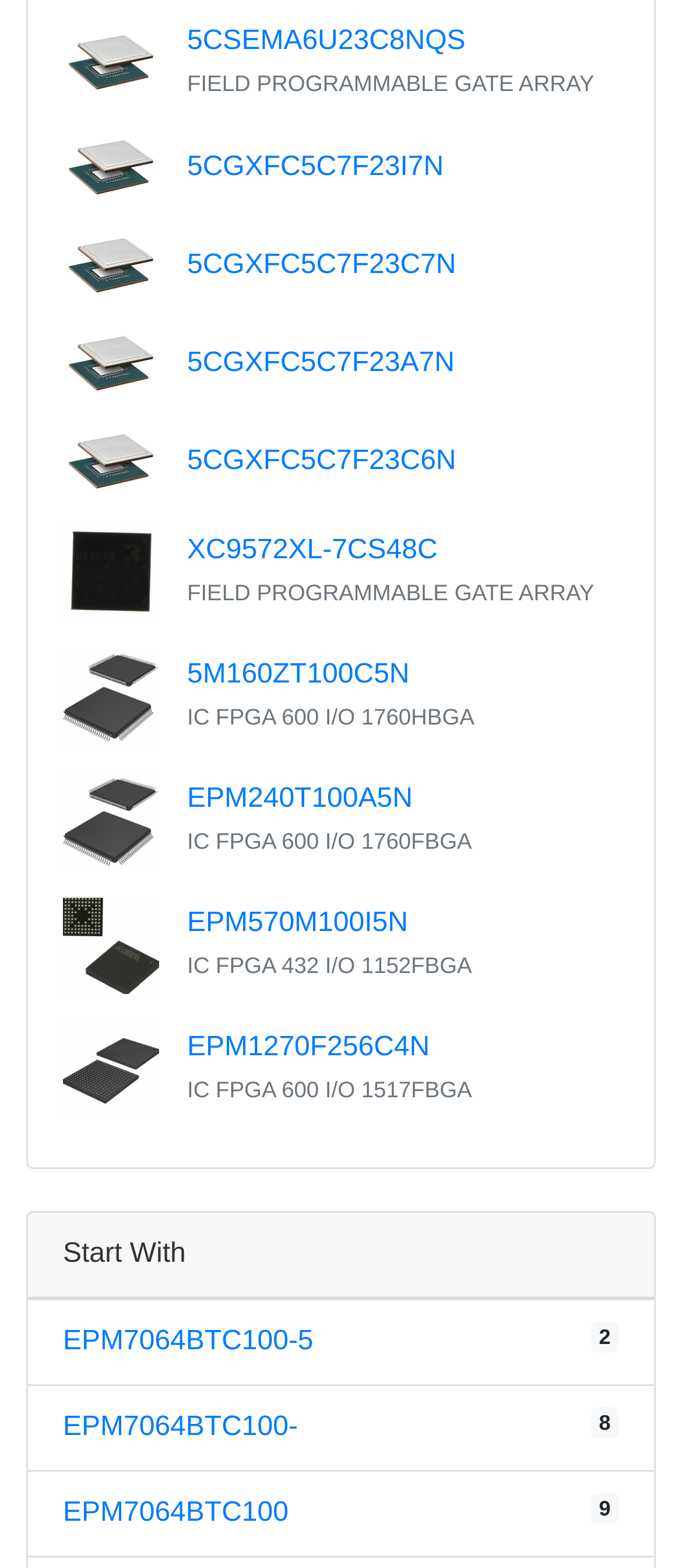Determine the bounding box coordinates of the UI element that matches the following description: "EPM7064BTC100 9". The coordinates should be four float numbers between 0 and 1 in the format [left, top, right, bottom].

[0.092, 0.955, 0.423, 0.974]